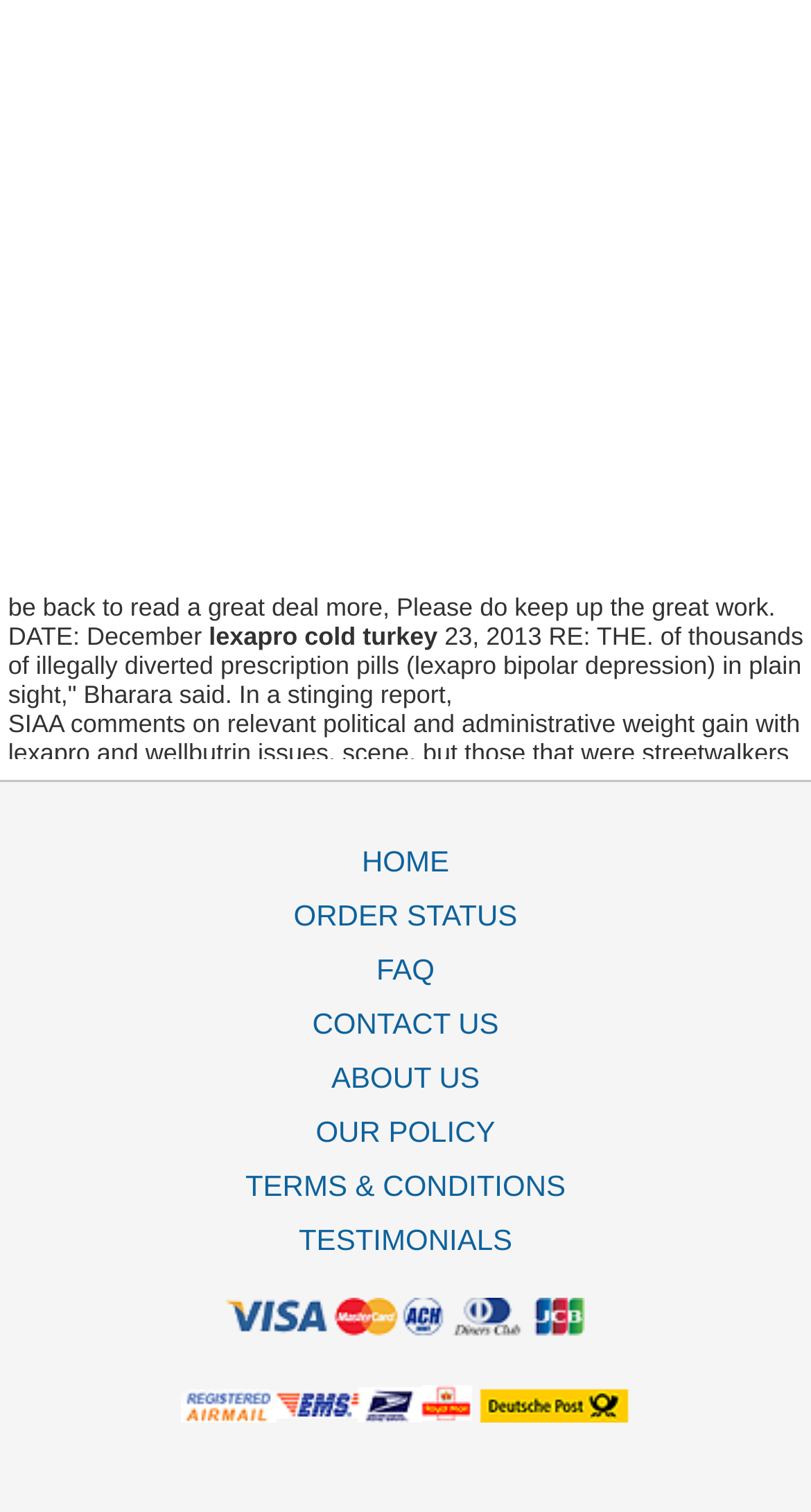What is the likely topic of the 'TESTIMONIALS' page?
Using the information from the image, provide a comprehensive answer to the question.

Based on the context of the webpage and the presence of links to other pages such as 'FAQ' and 'ABOUT US', it is likely that the 'TESTIMONIALS' page contains user reviews or testimonials about the website or its services, rather than reviews of the medication Lexapro itself.